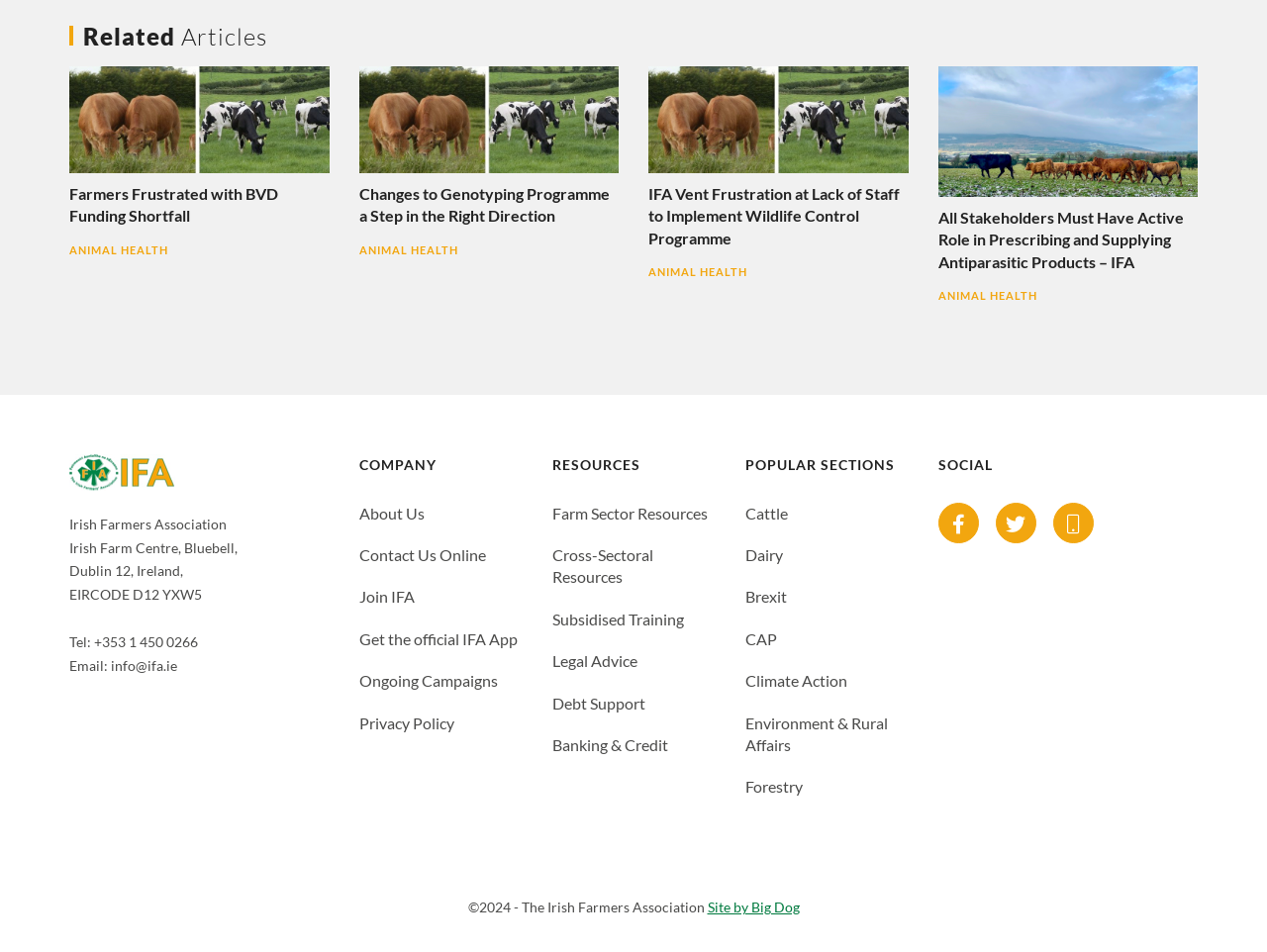Please identify the bounding box coordinates of the clickable region that I should interact with to perform the following instruction: "Click on 'Farmers Frustrated with BVD Funding Shortfall'". The coordinates should be expressed as four float numbers between 0 and 1, i.e., [left, top, right, bottom].

[0.055, 0.07, 0.26, 0.239]